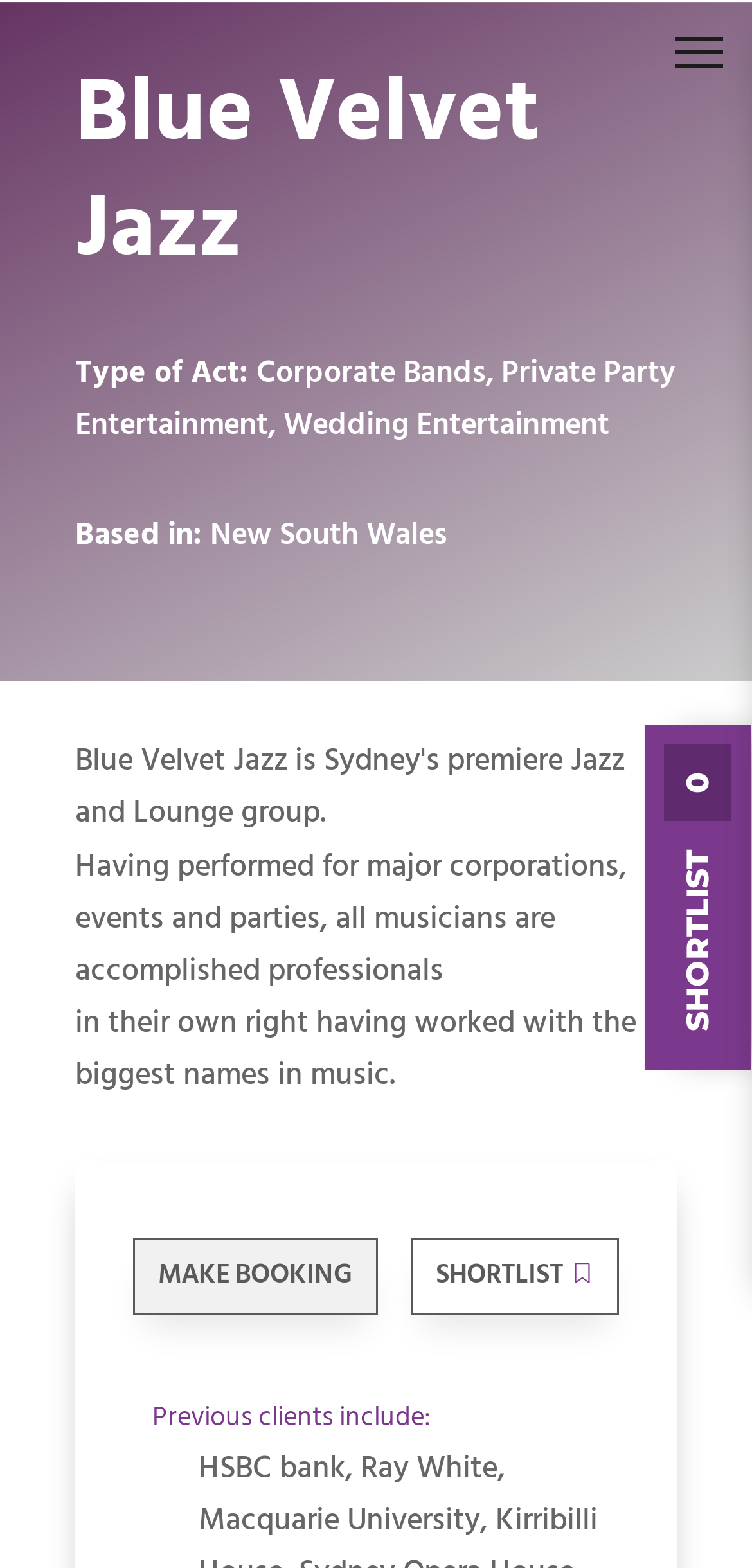Where is Blue Velvet Jazz based?
Provide a detailed and extensive answer to the question.

I found the text 'Based in:' followed by 'New South Wales' which indicates that Blue Velvet Jazz is based in New South Wales.